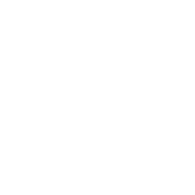Create an extensive caption that includes all significant details of the image.

The image features a stylish and elegant "John Bedroom Sofa," showcasing a modern design that complements contemporary home decor. Its sleek lines and plush upholstery invite comfort and relaxation, making it an ideal addition to any bedroom setting. The sofa is part of a collection that emphasizes quality craftsmanship and aesthetic appeal, perfect for those looking to enhance their living space with functional yet stylish furniture. The accompanying links suggest additional options and variations, inviting potential buyers to explore further and consider this sophisticated piece for their home.